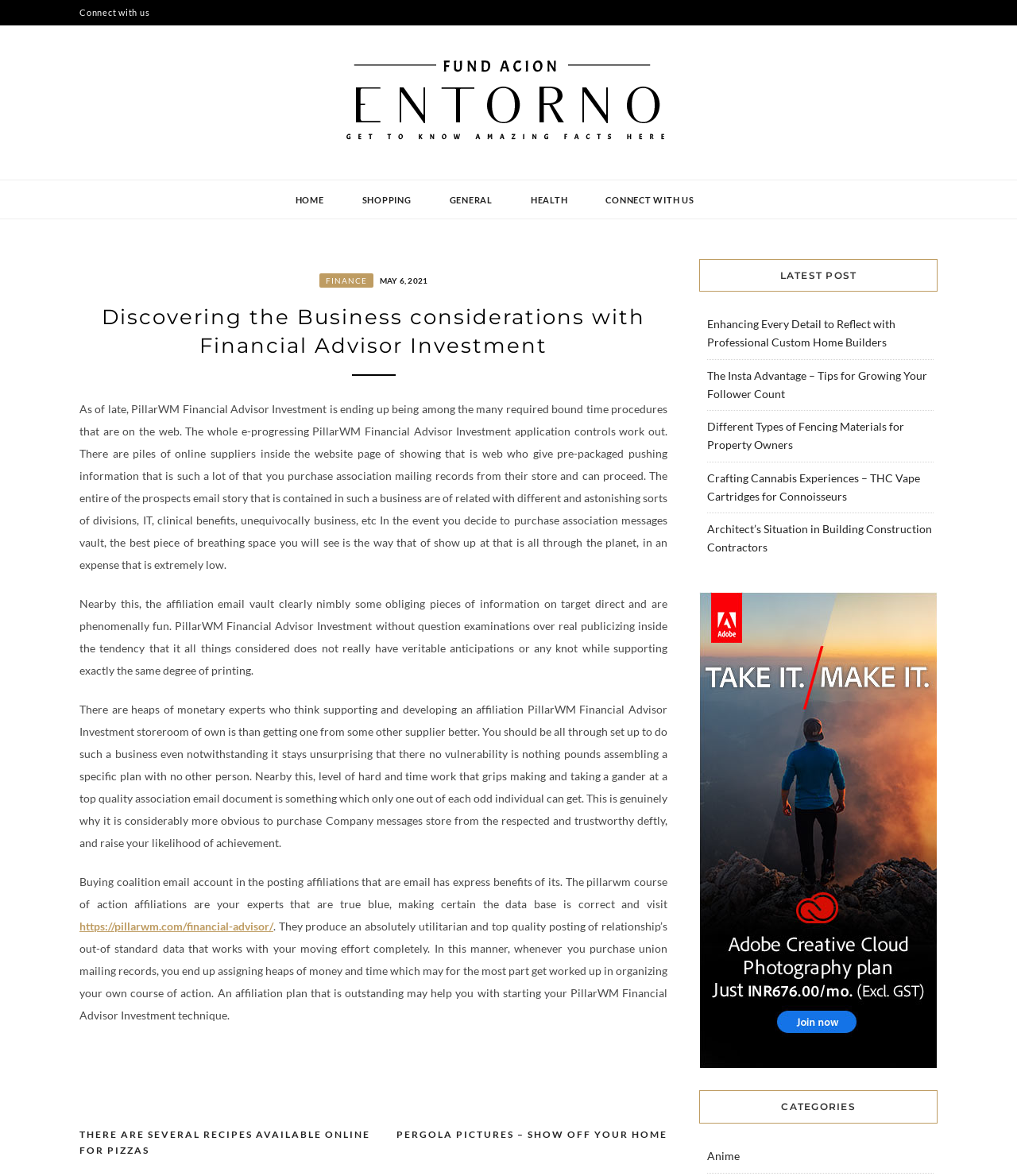Convey a detailed summary of the webpage, mentioning all key elements.

The webpage is about Fund Acion Entorno, a financial advisor investment company. At the top, there is a link to "Connect with us" and a logo of Fund Acion Entorno, which is an image with a link to the company's homepage. Below the logo, there is a heading "FUND ACION ENTORNO" with a link to the same page. 

To the right of the logo, there are several links to different categories, including "HOME", "SHOPPING", "GENERAL", "HEALTH", and "CONNECT WITH US". 

Below these links, there is an article with a heading "Discovering the Business considerations with Financial Advisor Investment". The article discusses the importance of PillarWM Financial Advisor Investment and how it can help businesses. The text is divided into several paragraphs, each discussing a different aspect of PillarWM Financial Advisor Investment, such as its benefits, how it works, and why it is better to purchase a company email list from a trusted supplier.

At the bottom of the article, there are links to other related articles, including "PERGOLA PICTURES – SHOW OFF YOUR HOME" and "THERE ARE SEVERAL RECIPES AVAILABLE ONLINE FOR PIZZAS". 

To the right of the article, there is a section titled "LATEST POST" with links to several recent articles, including "Enhancing Every Detail to Reflect with Professional Custom Home Builders", "The Insta Advantage – Tips for Growing Your Follower Count", and "Different Types of Fencing Materials for Property Owners". 

Below the "LATEST POST" section, there is a section titled "CATEGORIES" with a link to the "Anime" category.